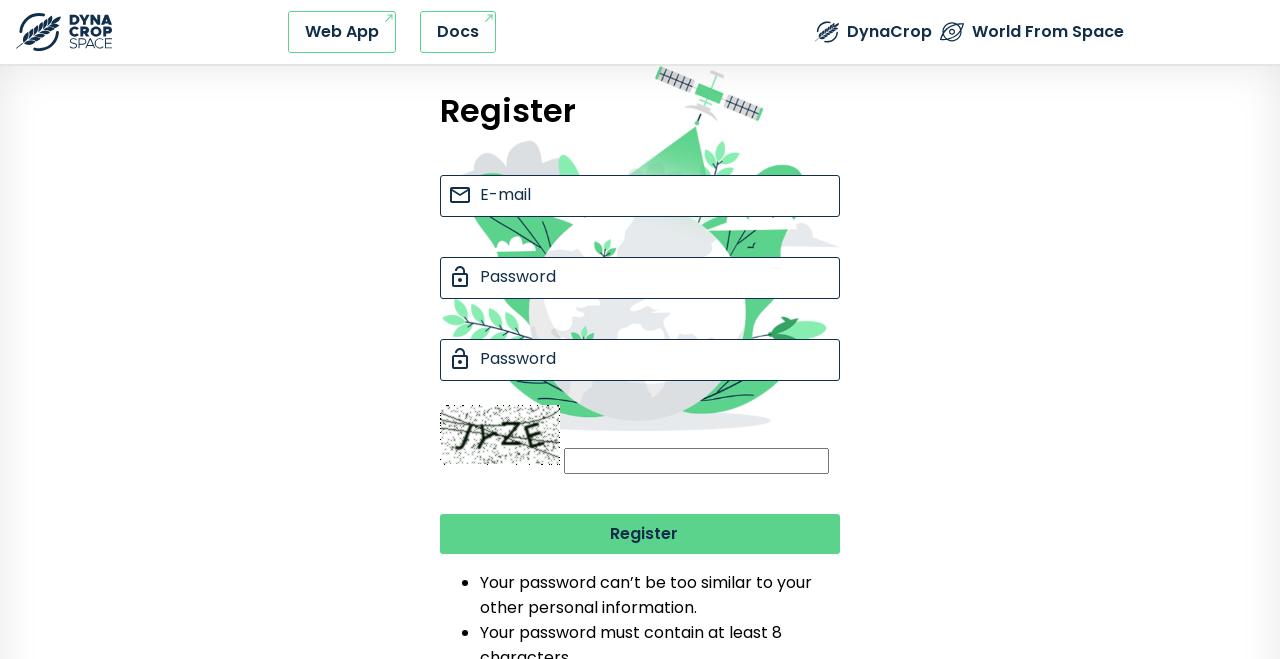Provide a single word or phrase to answer the given question: 
What is the minimum number of fields required to register?

3